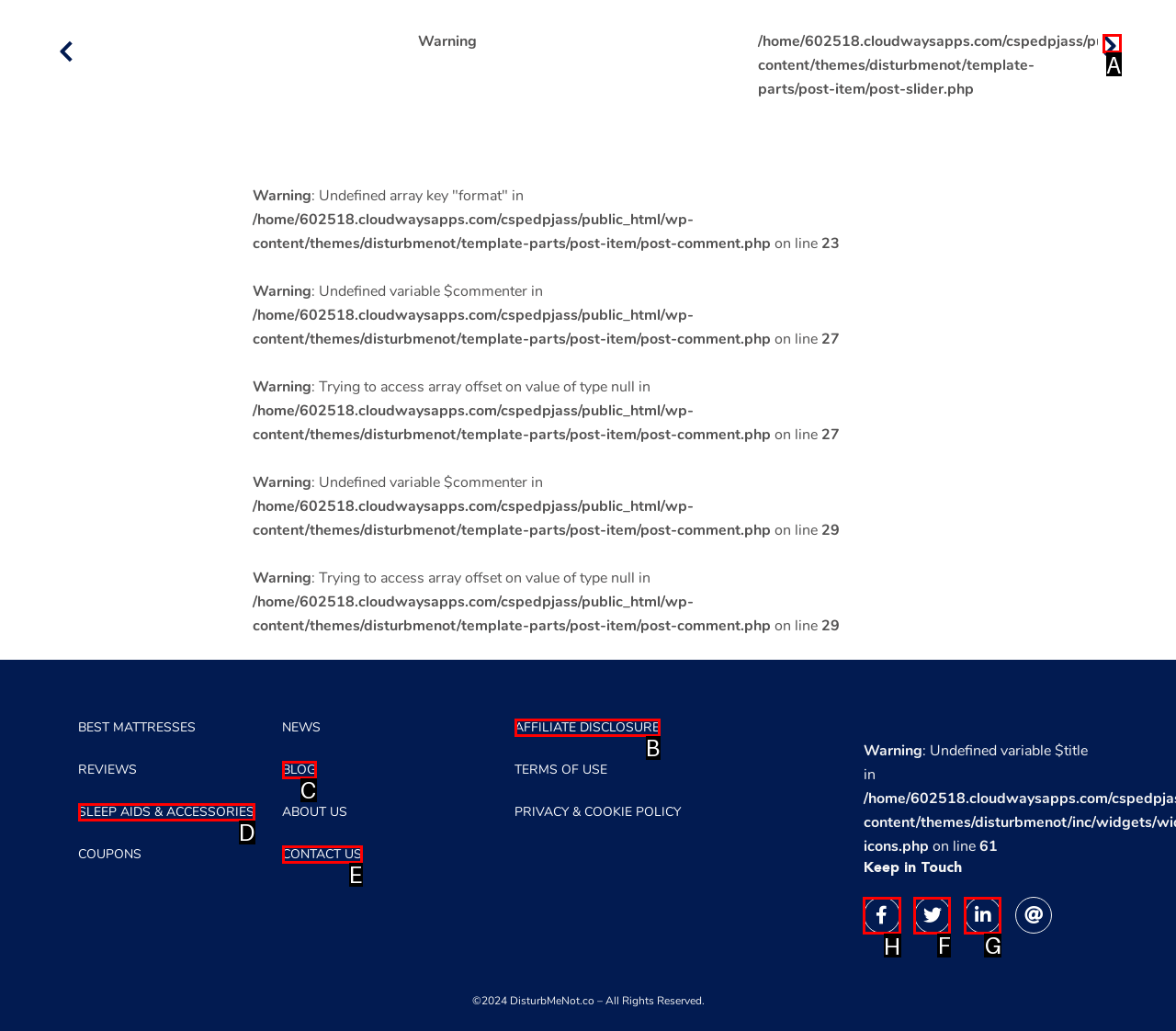Select the letter of the UI element you need to click on to fulfill this task: Follow 'Facebook'. Write down the letter only.

H